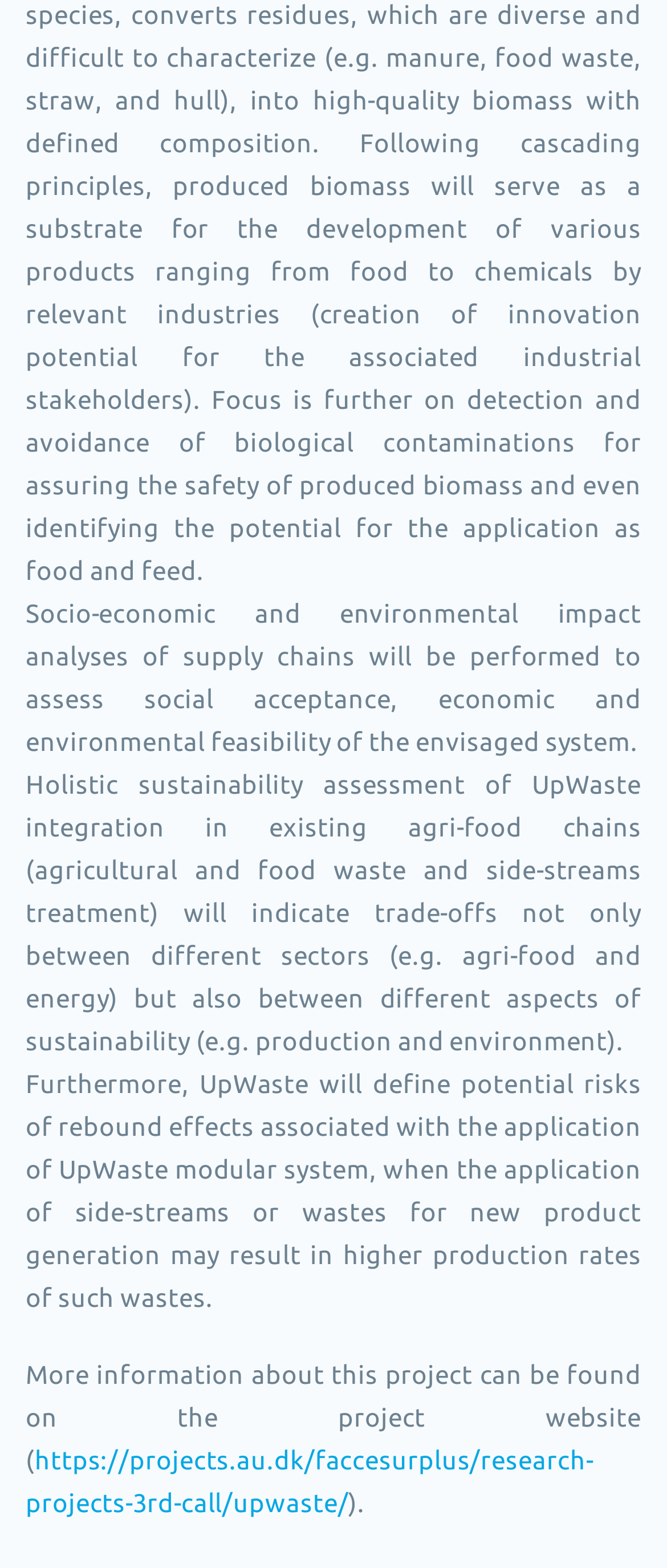Identify and provide the bounding box coordinates of the UI element described: "https://projects.au.dk/faccesurplus/research-projects-3rd-call/upwaste/". The coordinates should be formatted as [left, top, right, bottom], with each number being a float between 0 and 1.

[0.038, 0.922, 0.889, 0.968]